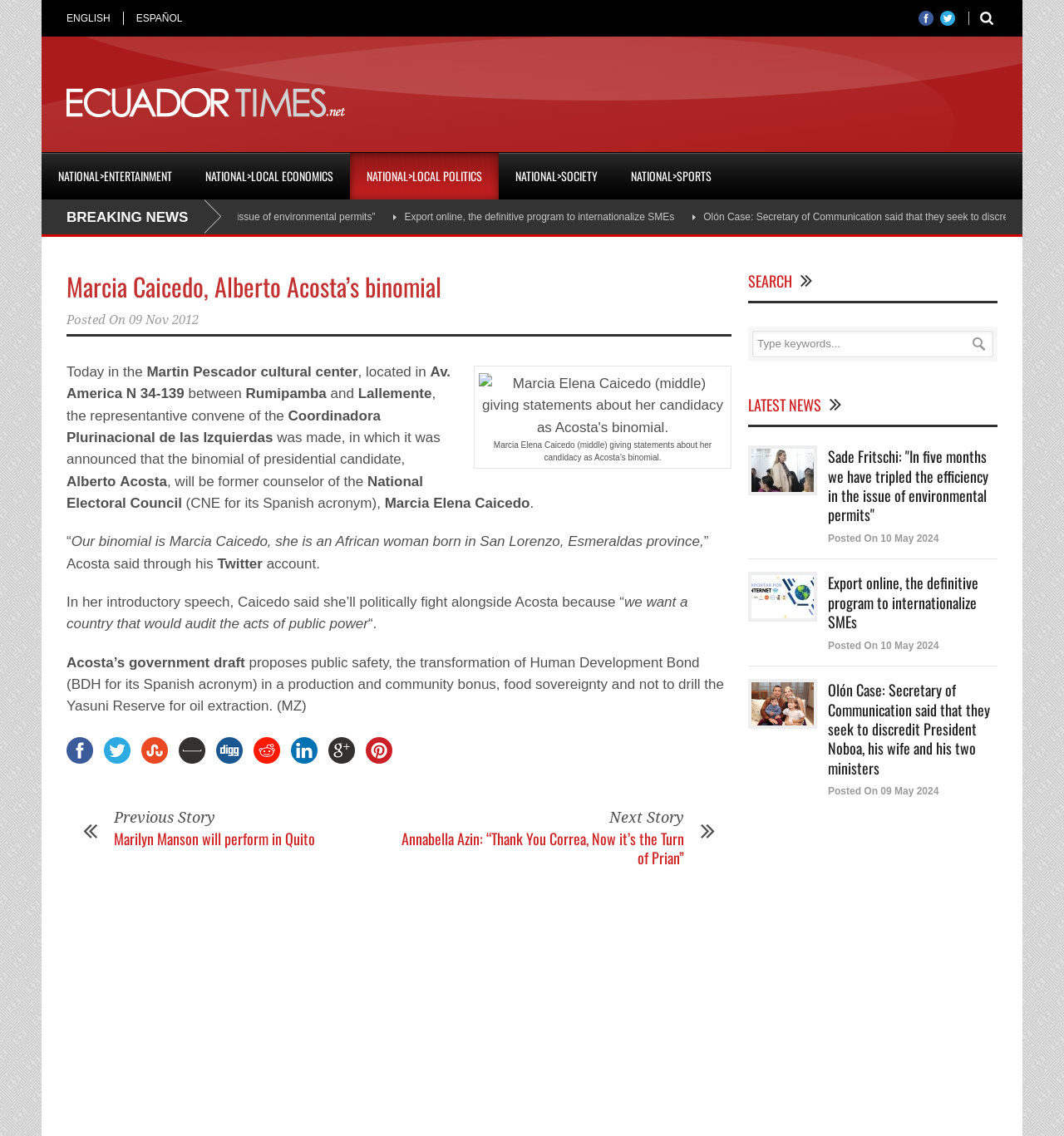Determine the bounding box coordinates of the clickable element to complete this instruction: "Switch to English". Provide the coordinates in the format of four float numbers between 0 and 1, [left, top, right, bottom].

[0.062, 0.01, 0.115, 0.022]